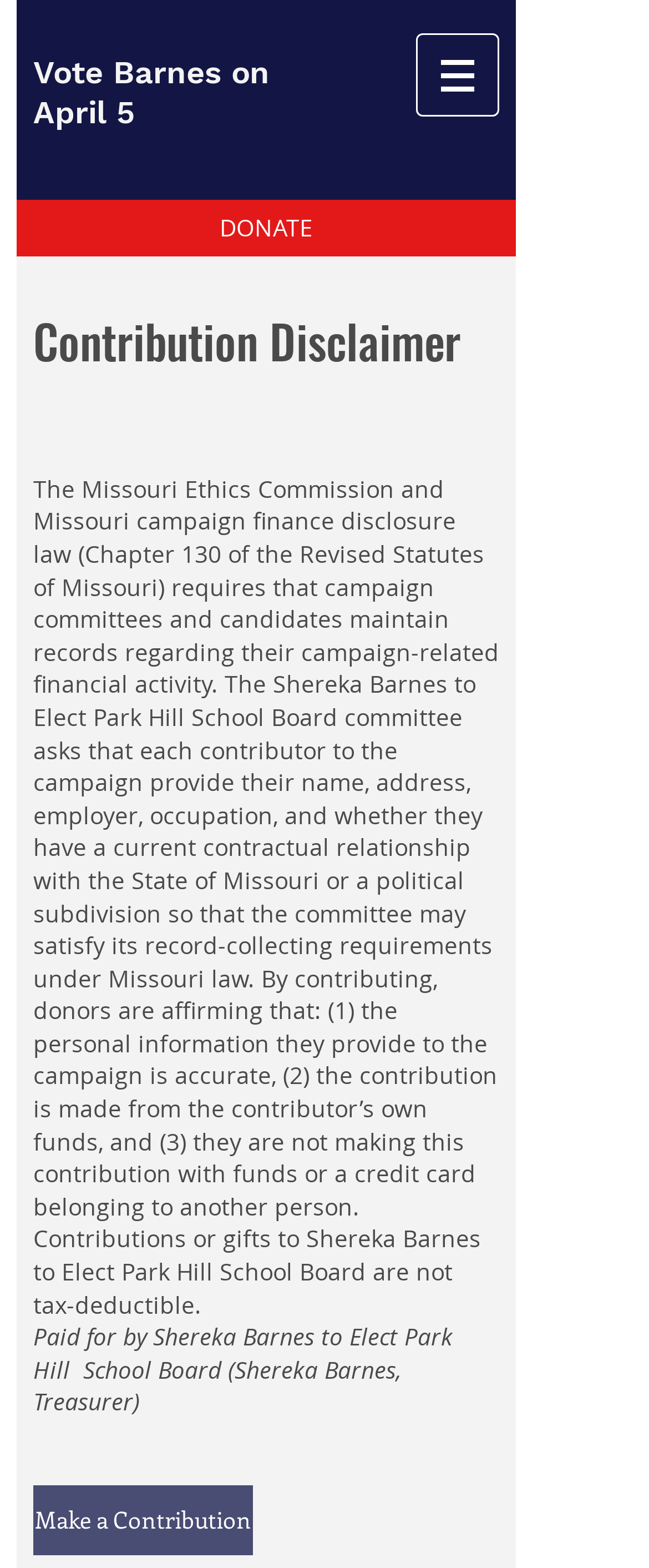Can contributions be made with someone else's funds? Analyze the screenshot and reply with just one word or a short phrase.

No